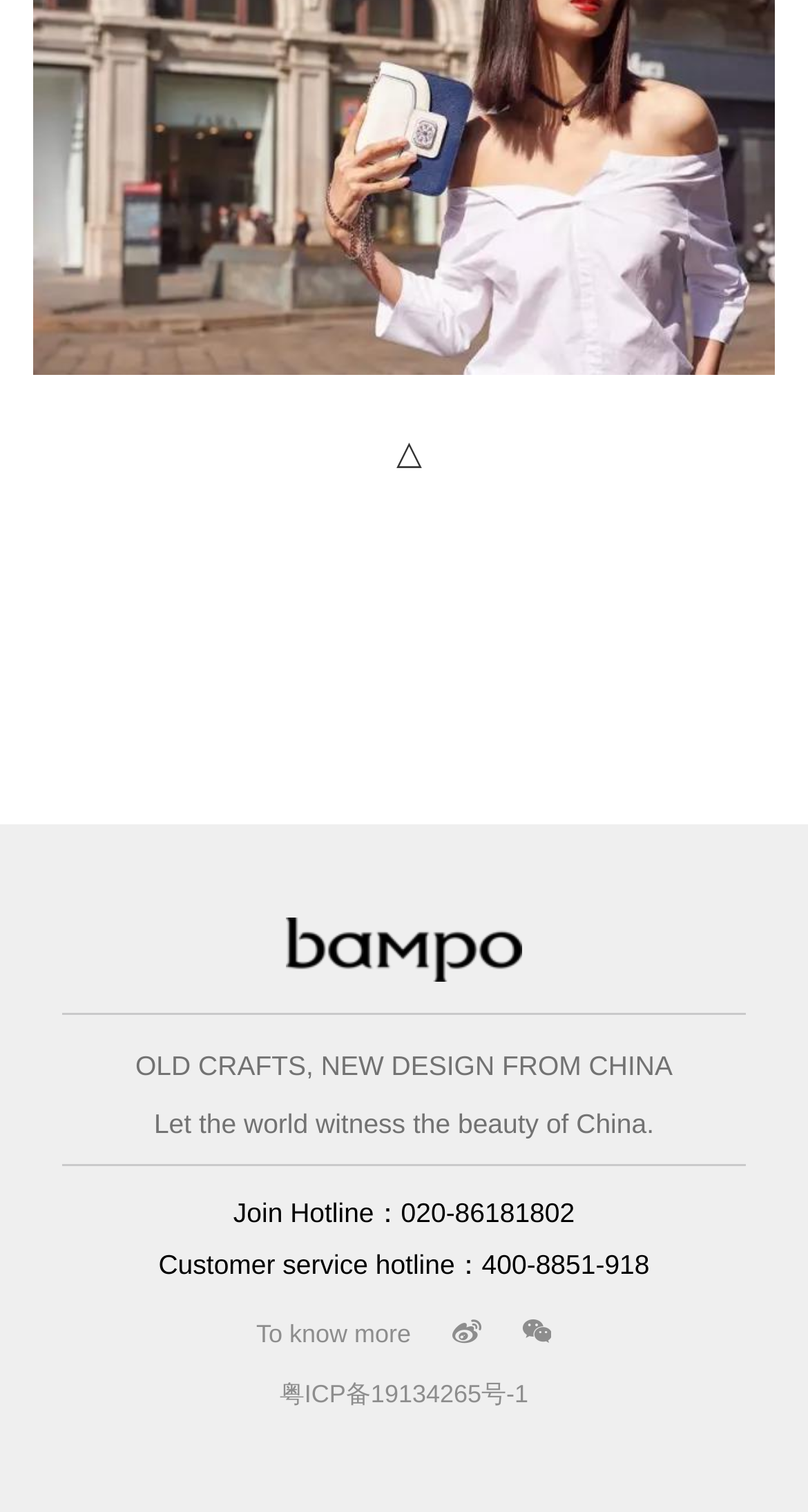What is the language of the website?
Examine the image closely and answer the question with as much detail as possible.

The presence of Chinese characters in the text '粤ICP备19134265号-1' and the overall theme of the website suggests that the language of the website is Chinese.